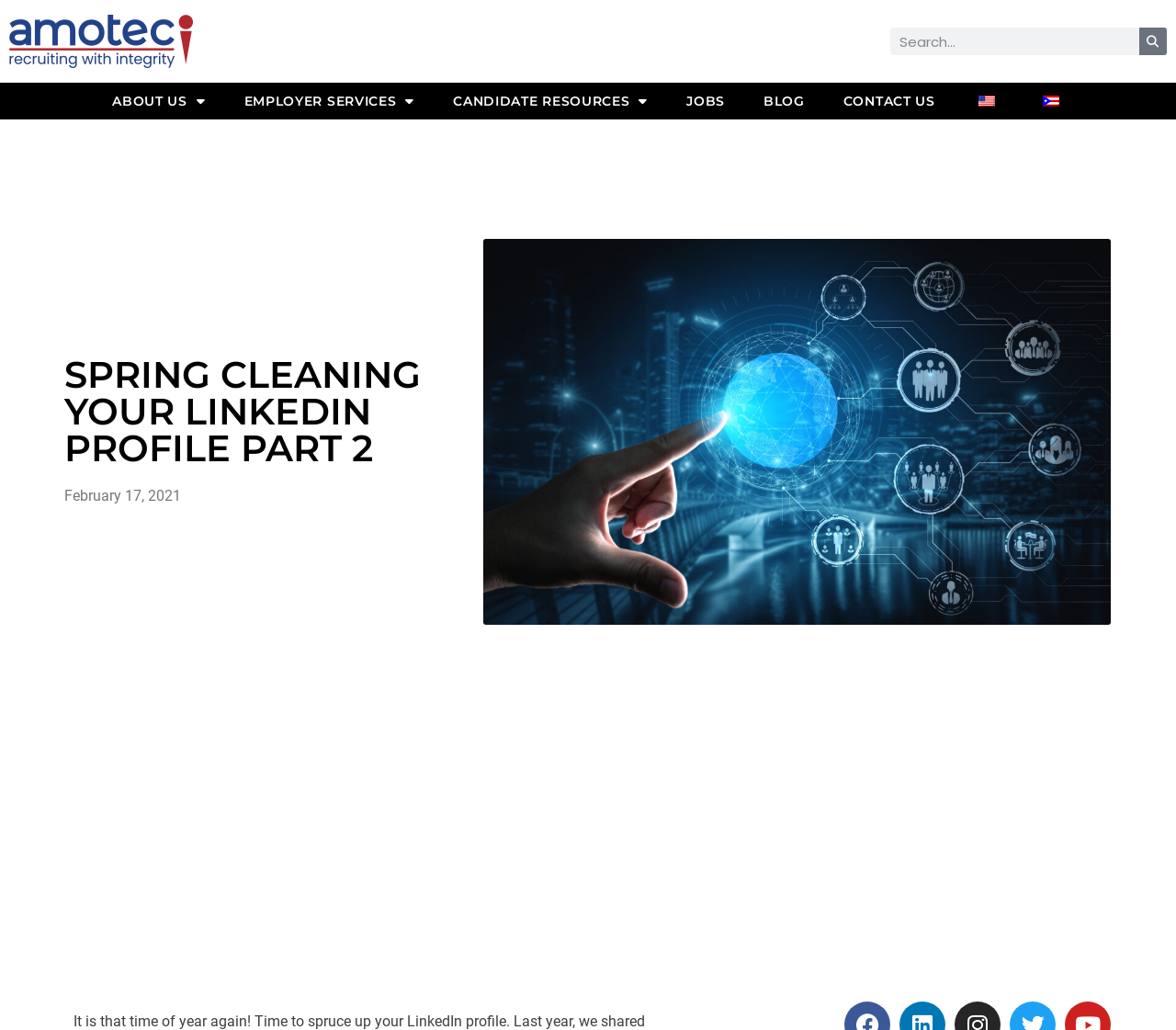Identify the bounding box coordinates of the region that needs to be clicked to carry out this instruction: "view about us". Provide these coordinates as four float numbers ranging from 0 to 1, i.e., [left, top, right, bottom].

[0.081, 0.086, 0.189, 0.111]